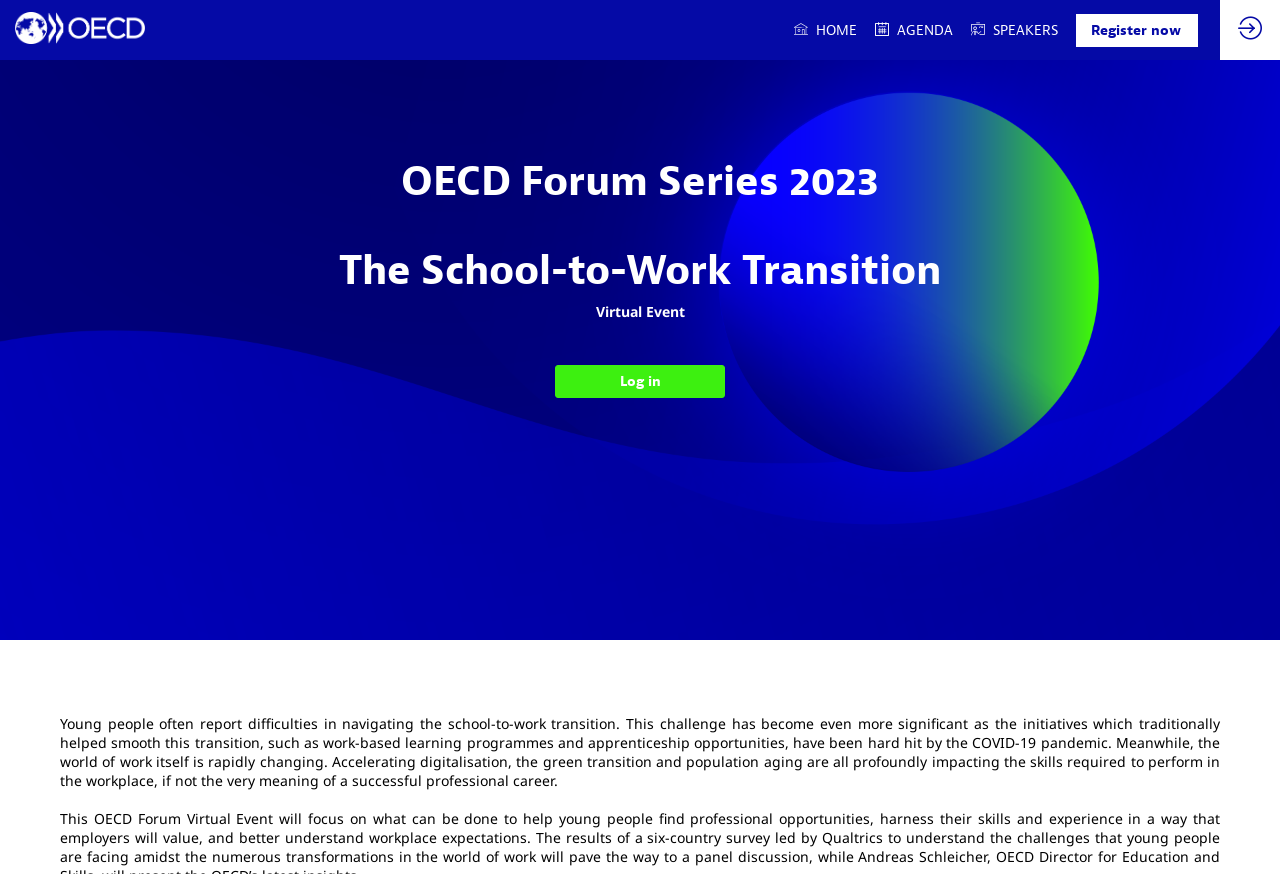What is the theme of the OECD Forum Series 2023?
Please provide a detailed and thorough answer to the question.

Based on the webpage's title and the description provided, it is clear that the OECD Forum Series 2023 is focused on the theme of the school-to-work transition, which is a critical issue in today's rapidly changing world of work.